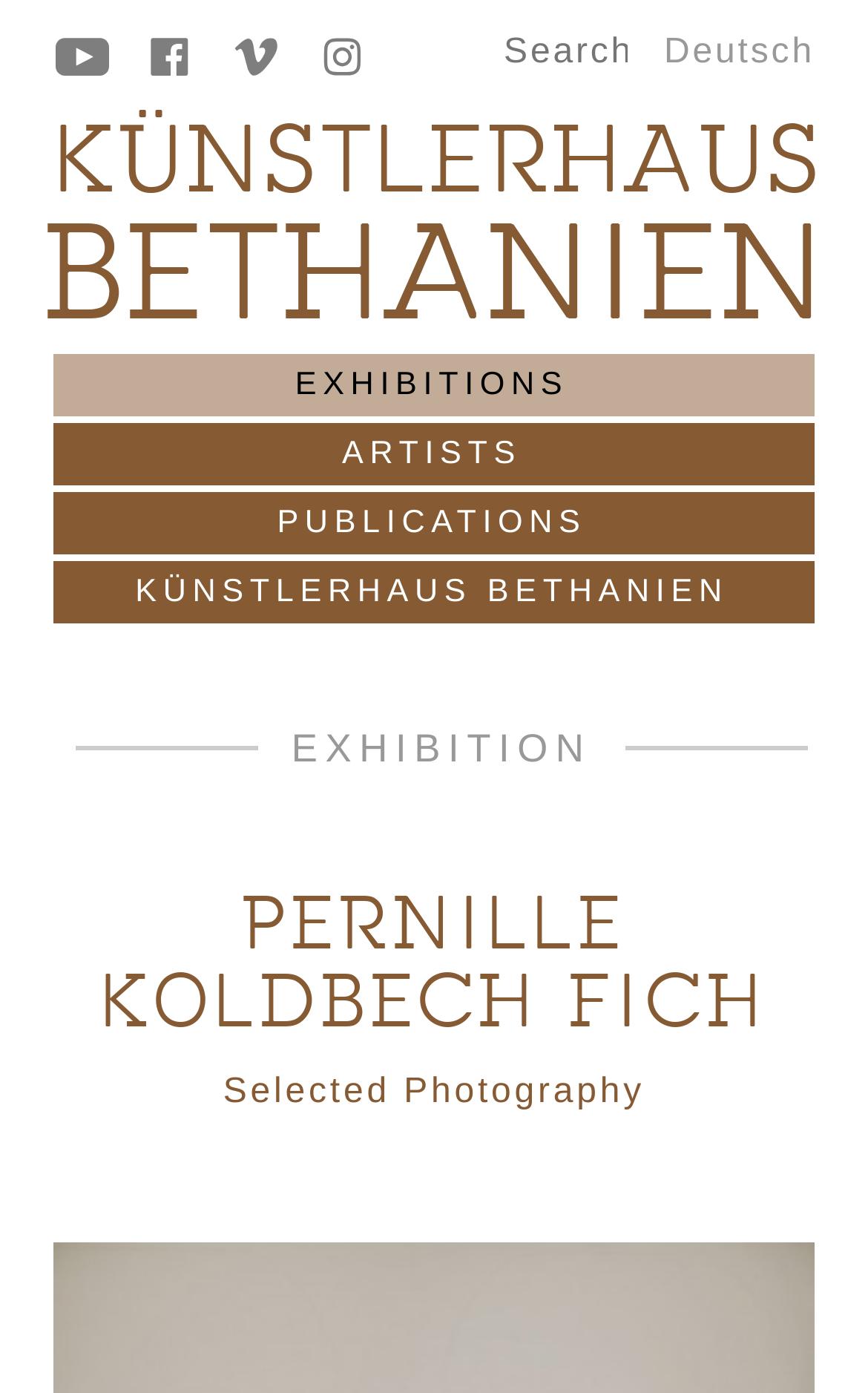Answer the question with a single word or phrase: 
How many navigation links are available?

5